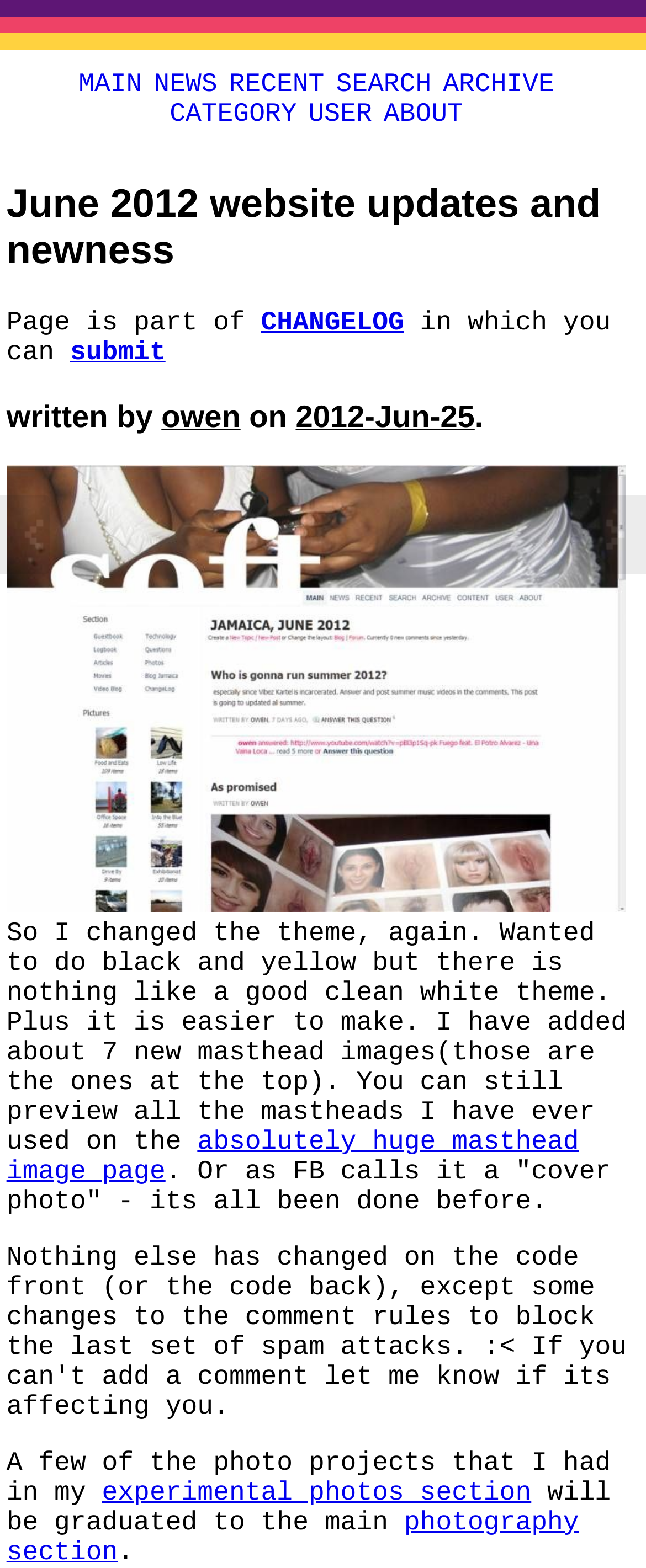Please determine the bounding box coordinates of the element's region to click for the following instruction: "view all masthead images".

[0.01, 0.719, 0.896, 0.757]